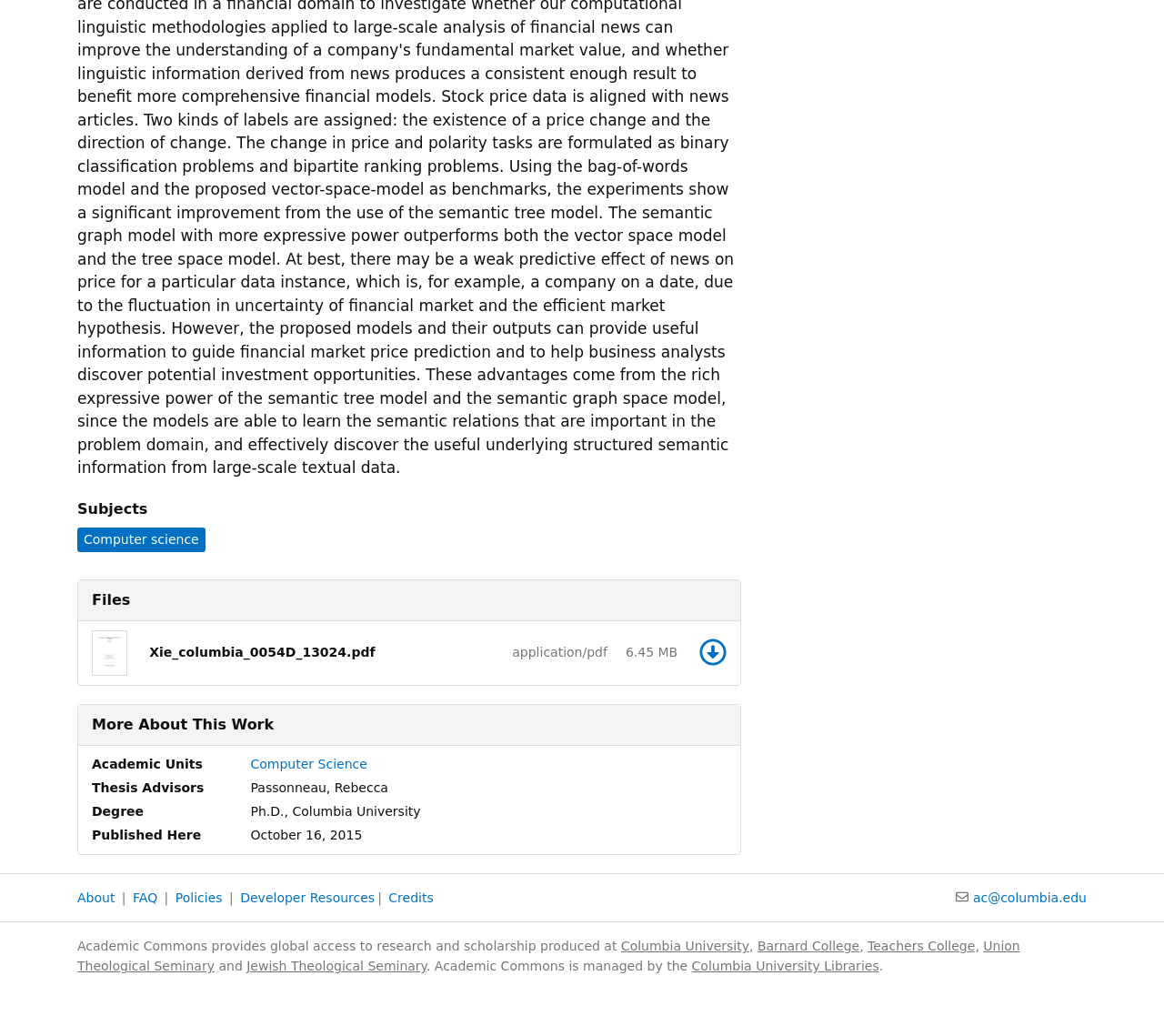What is the degree of the author?
Provide an in-depth answer to the question, covering all aspects.

The degree of the author can be found by looking at the 'More About This Work' section, where it is listed as 'Ph.D., Columbia University' under the 'Degree' term.